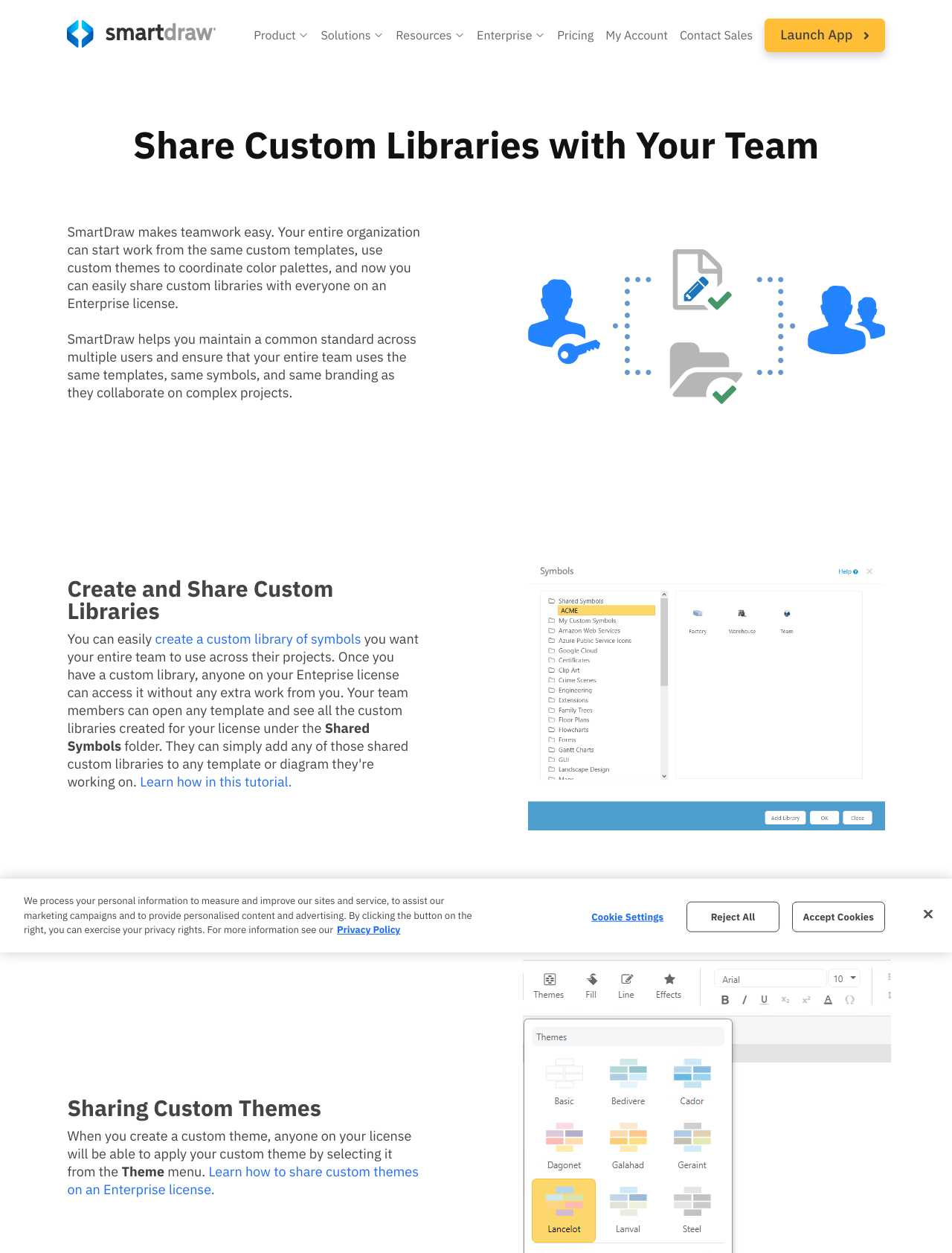Using the provided description: "Learn how in this tutorial.", find the bounding box coordinates of the corresponding UI element. The output should be four float numbers between 0 and 1, in the format [left, top, right, bottom].

[0.147, 0.617, 0.307, 0.631]